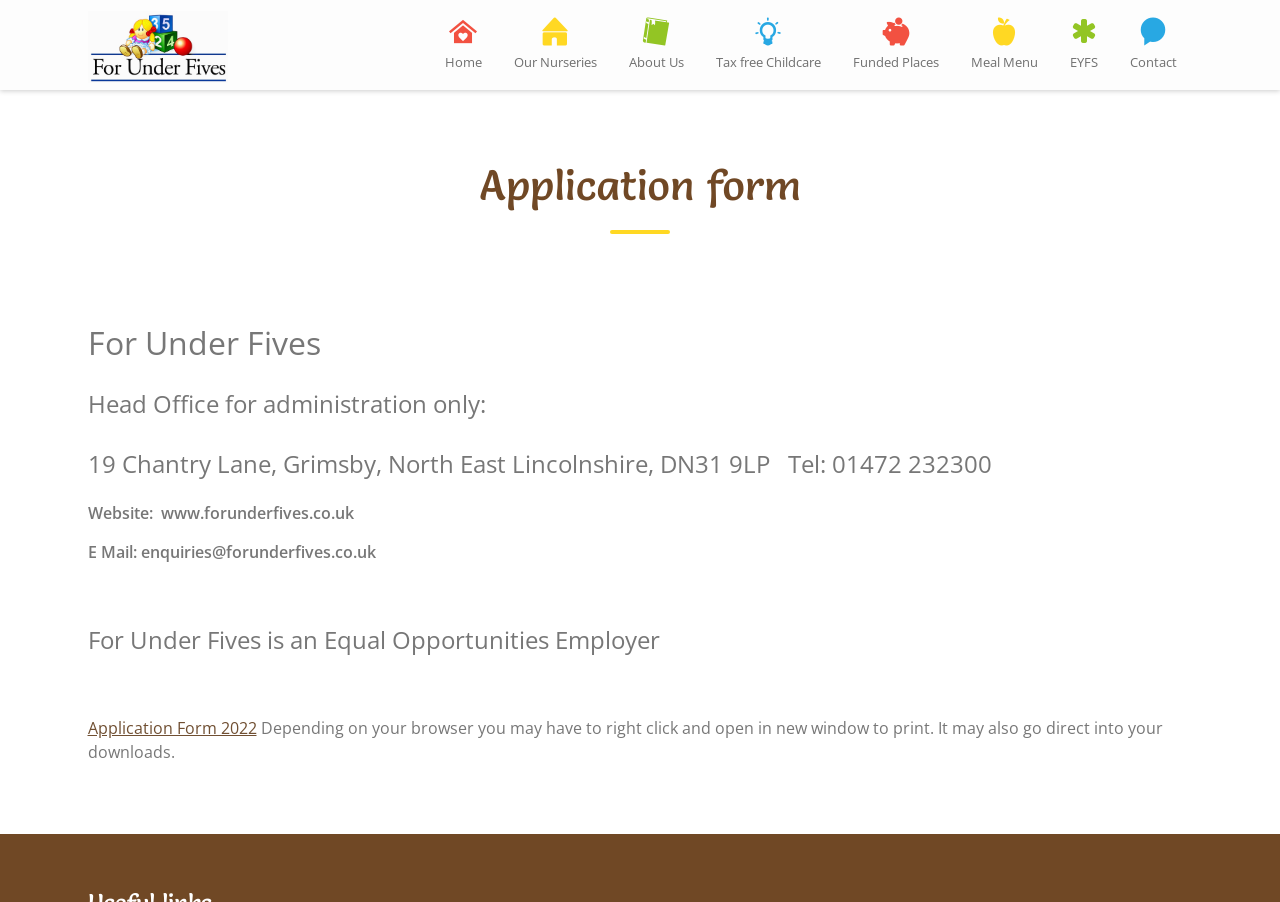Show the bounding box coordinates of the element that should be clicked to complete the task: "contact us".

[0.87, 0.0, 0.932, 0.1]